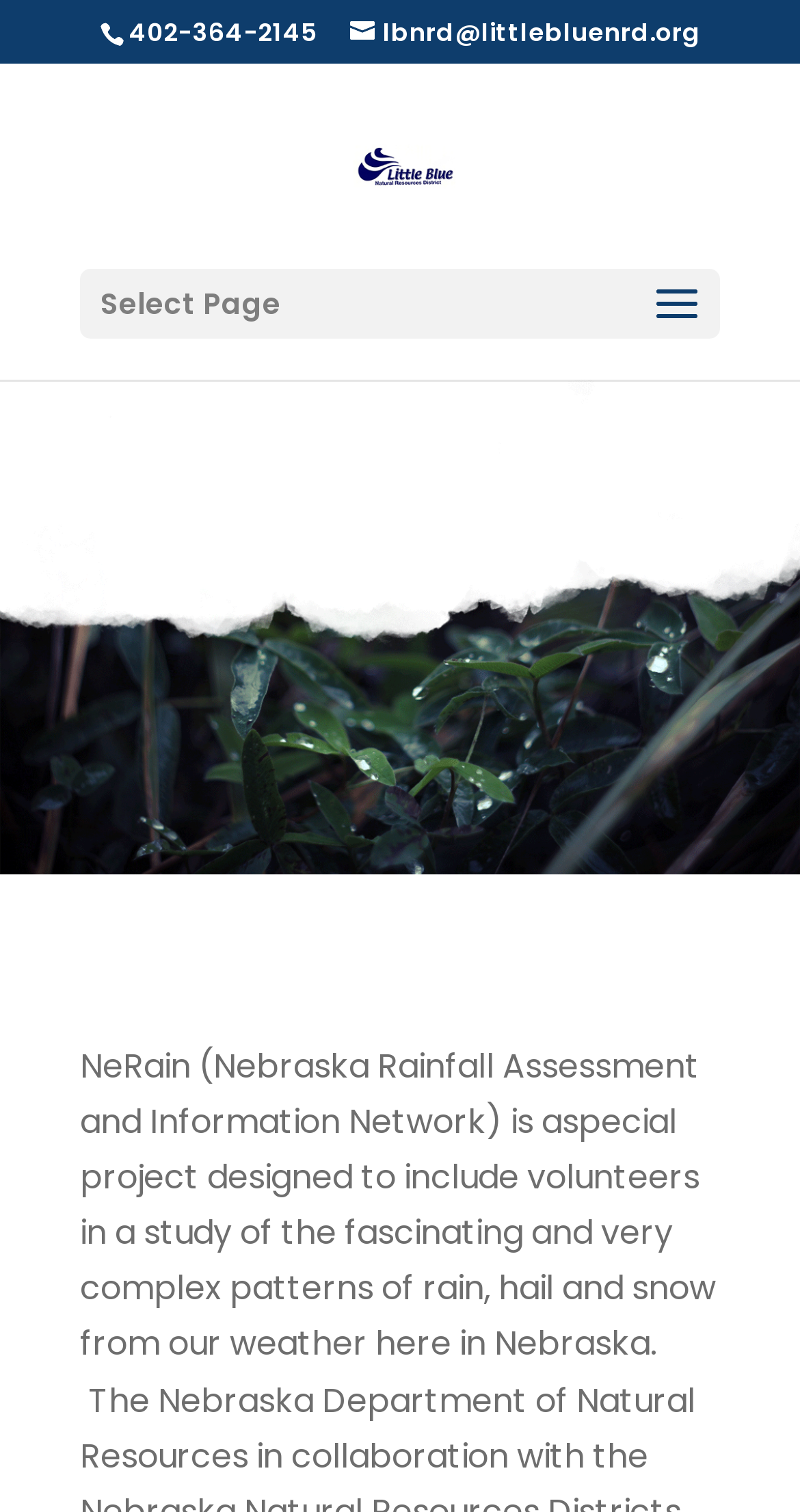Determine the bounding box of the UI component based on this description: "alt="Little Blue NRD"". The bounding box coordinates should be four float values between 0 and 1, i.e., [left, top, right, bottom].

[0.428, 0.093, 0.582, 0.124]